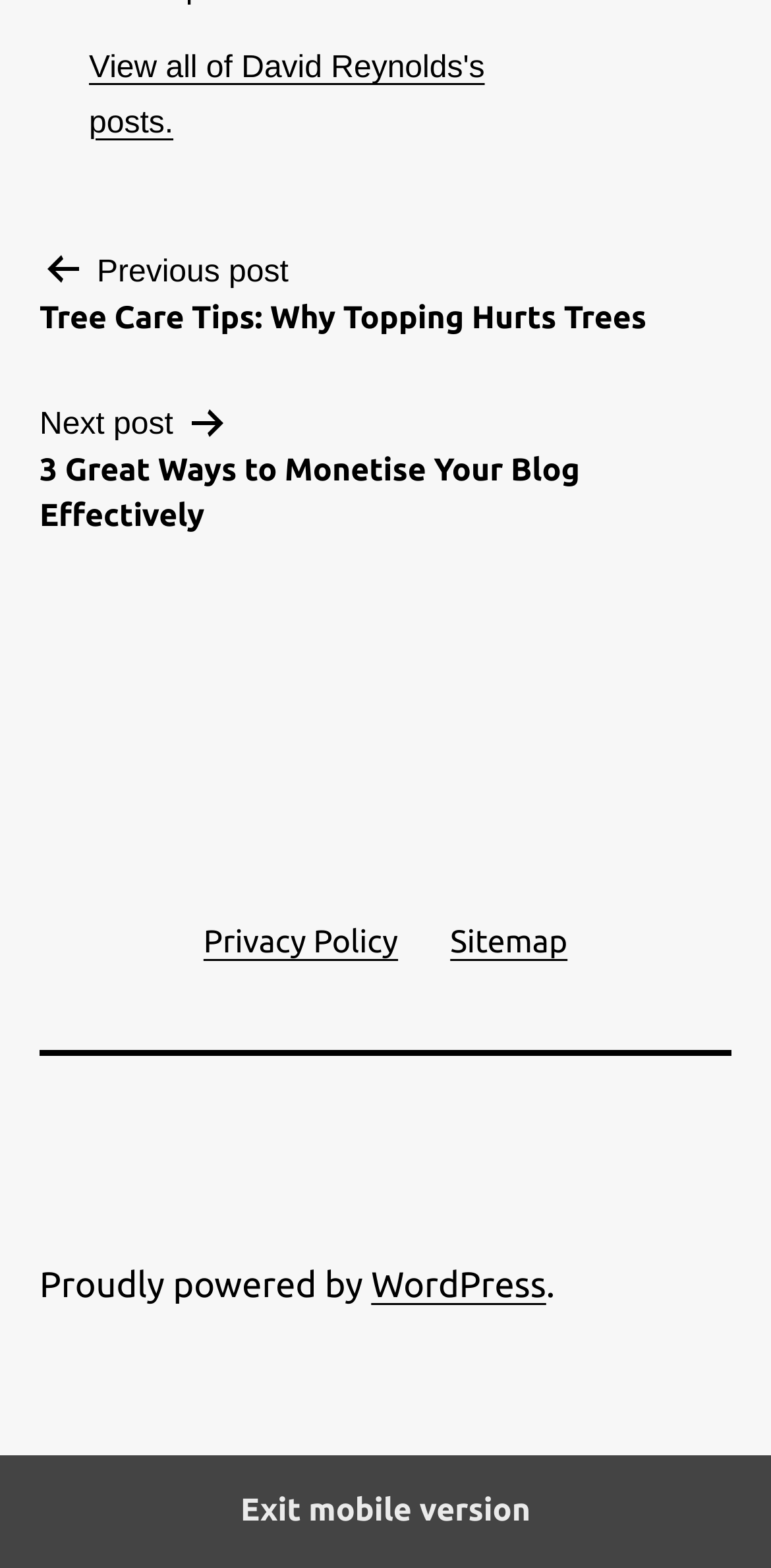Answer the question using only a single word or phrase: 
How many navigation menus are there?

2